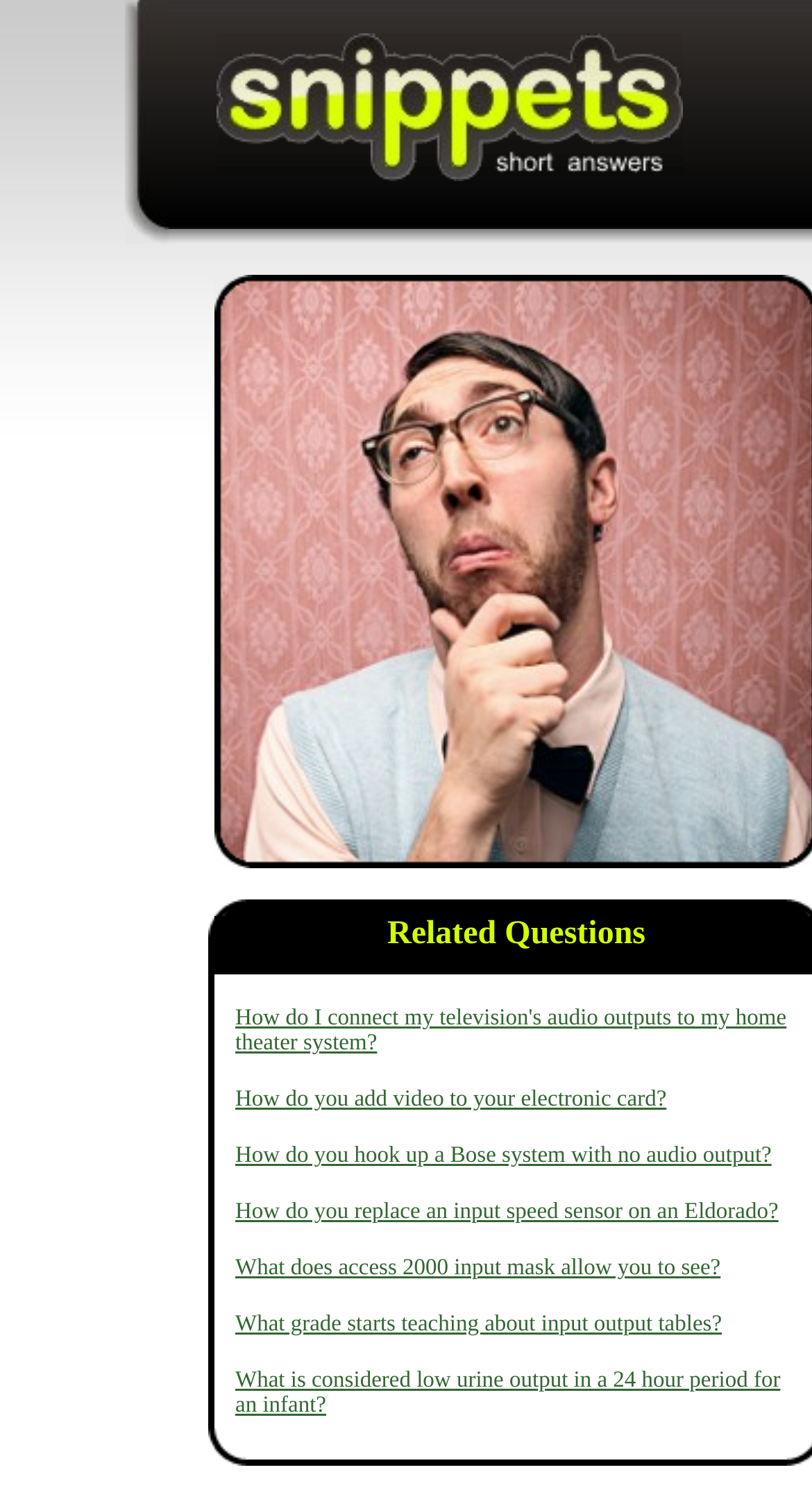Please provide a one-word or short phrase answer to the question:
What is the layout of the webpage?

Table layout